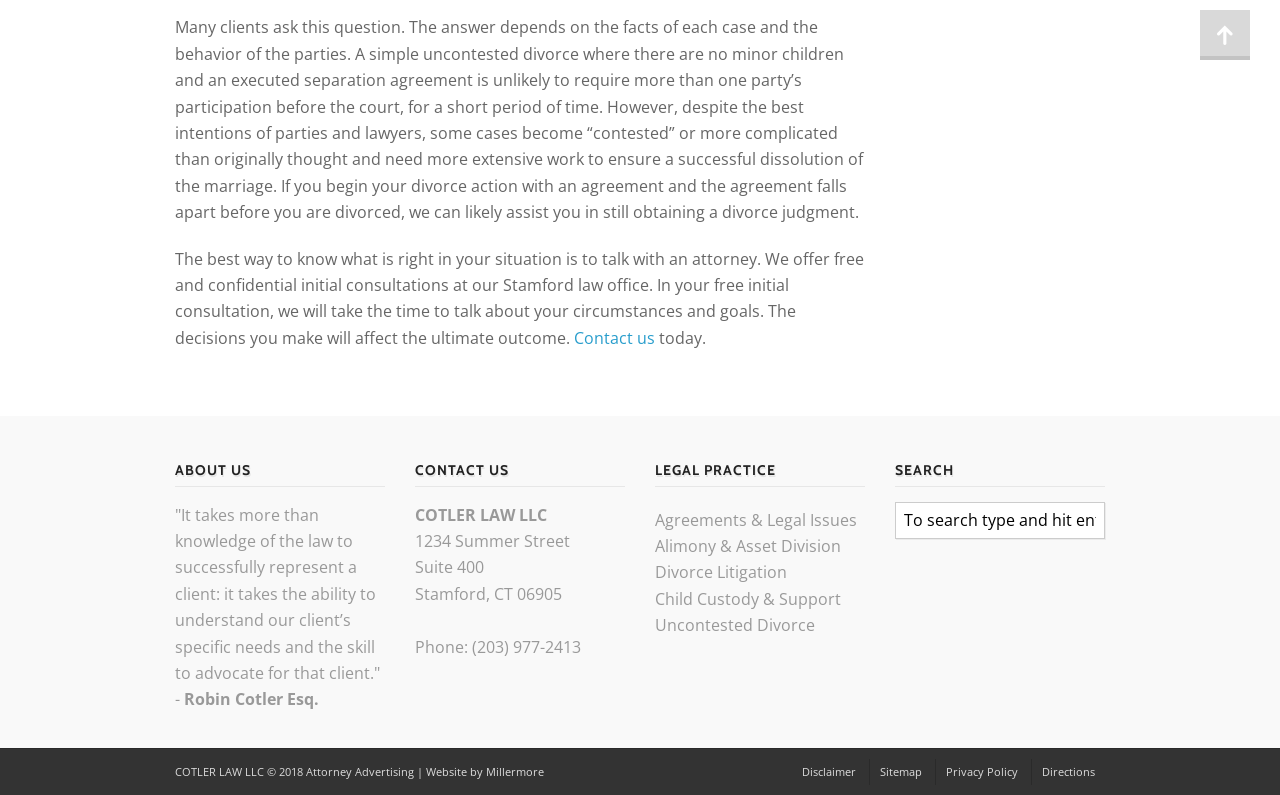Identify the bounding box coordinates for the UI element mentioned here: "Privacy Policy". Provide the coordinates as four float values between 0 and 1, i.e., [left, top, right, bottom].

[0.739, 0.961, 0.795, 0.98]